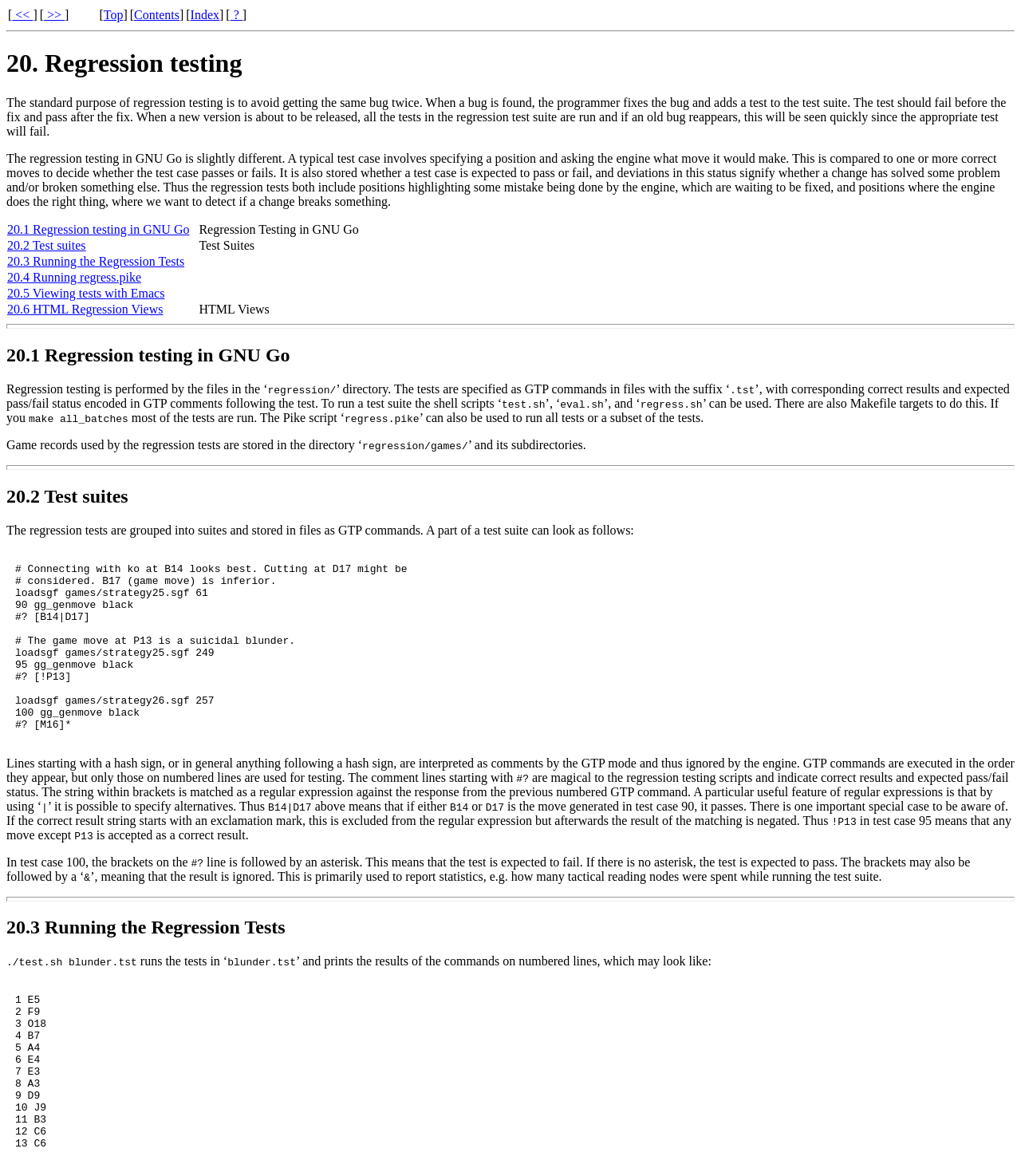Find the bounding box coordinates of the clickable area required to complete the following action: "view index".

[0.181, 0.006, 0.22, 0.02]